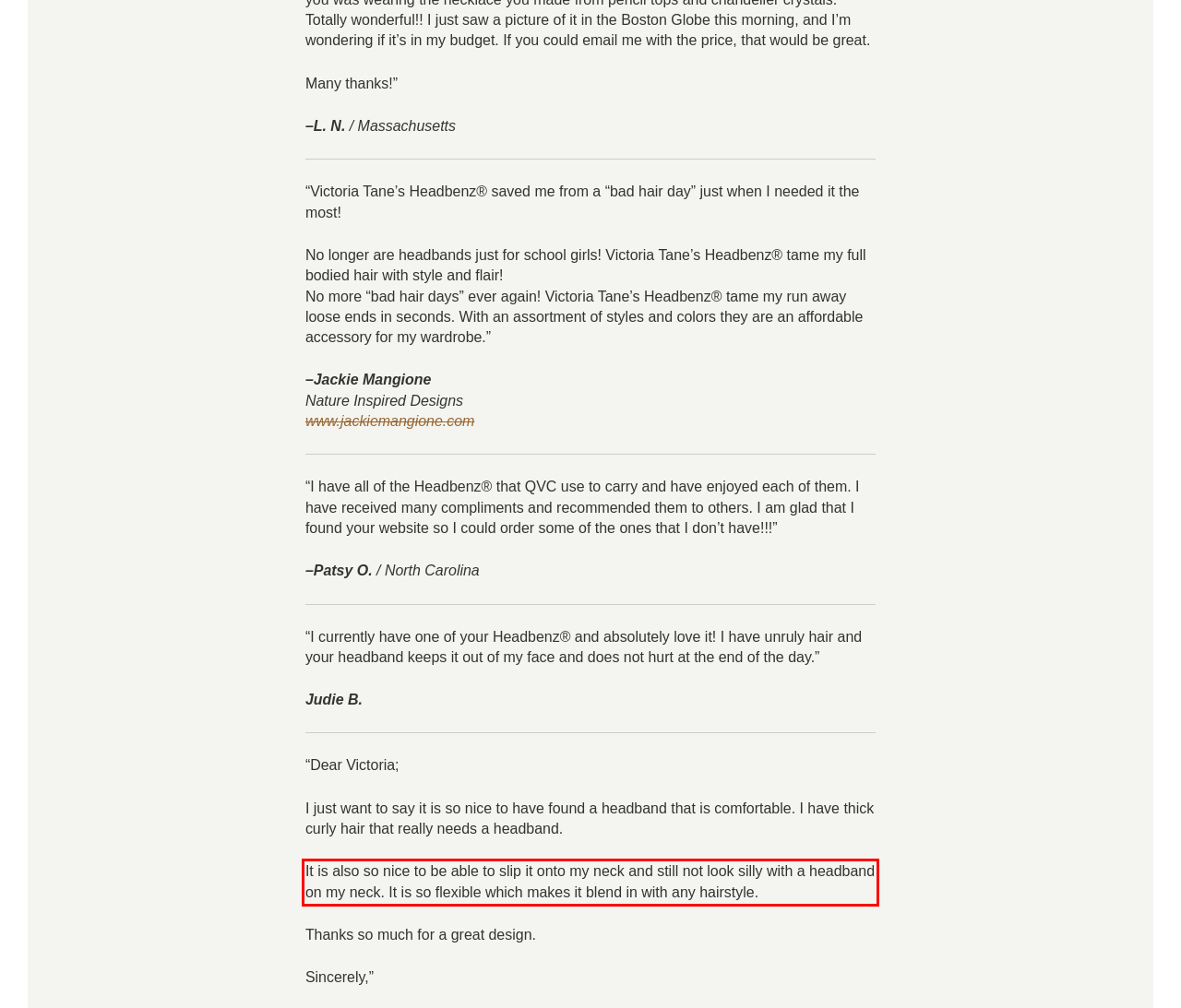Please examine the screenshot of the webpage and read the text present within the red rectangle bounding box.

It is also so nice to be able to slip it onto my neck and still not look silly with a headband on my neck. It is so flexible which makes it blend in with any hairstyle.